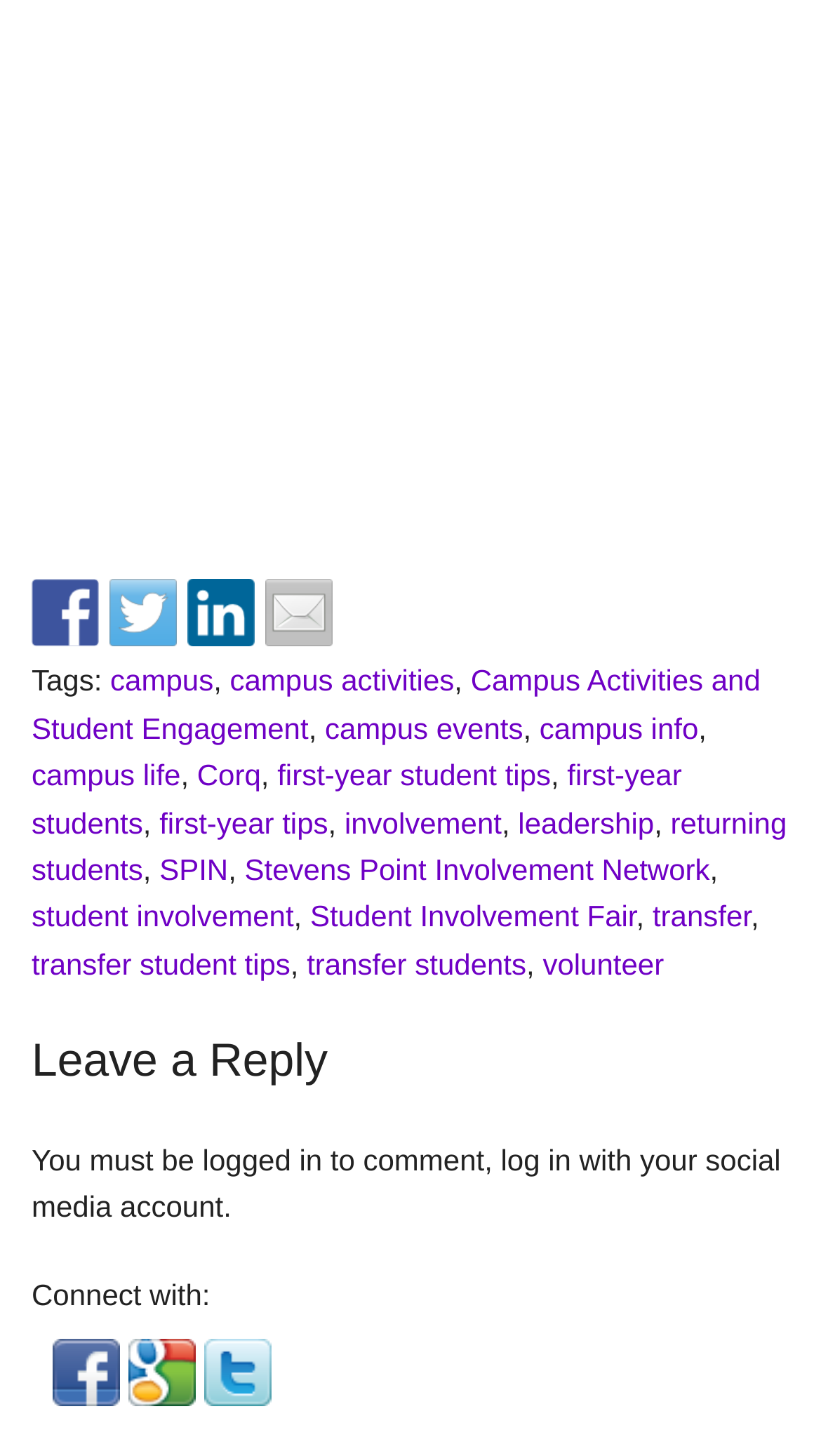Based on the element description campus, identify the bounding box of the UI element in the given webpage screenshot. The coordinates should be in the format (top-left x, top-left y, bottom-right x, bottom-right y) and must be between 0 and 1.

[0.134, 0.456, 0.26, 0.479]